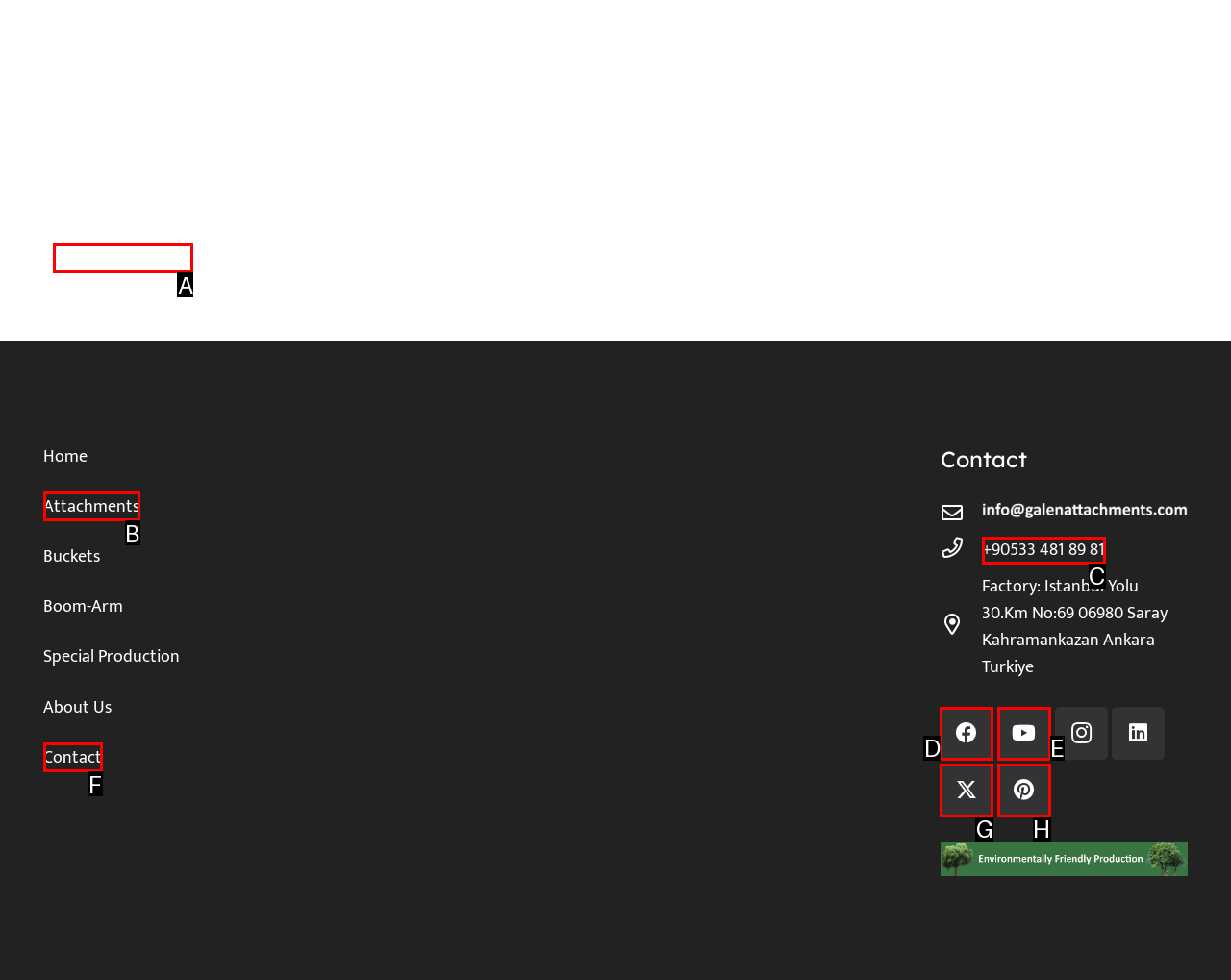Find the option that aligns with: Contact Us
Provide the letter of the corresponding option.

None